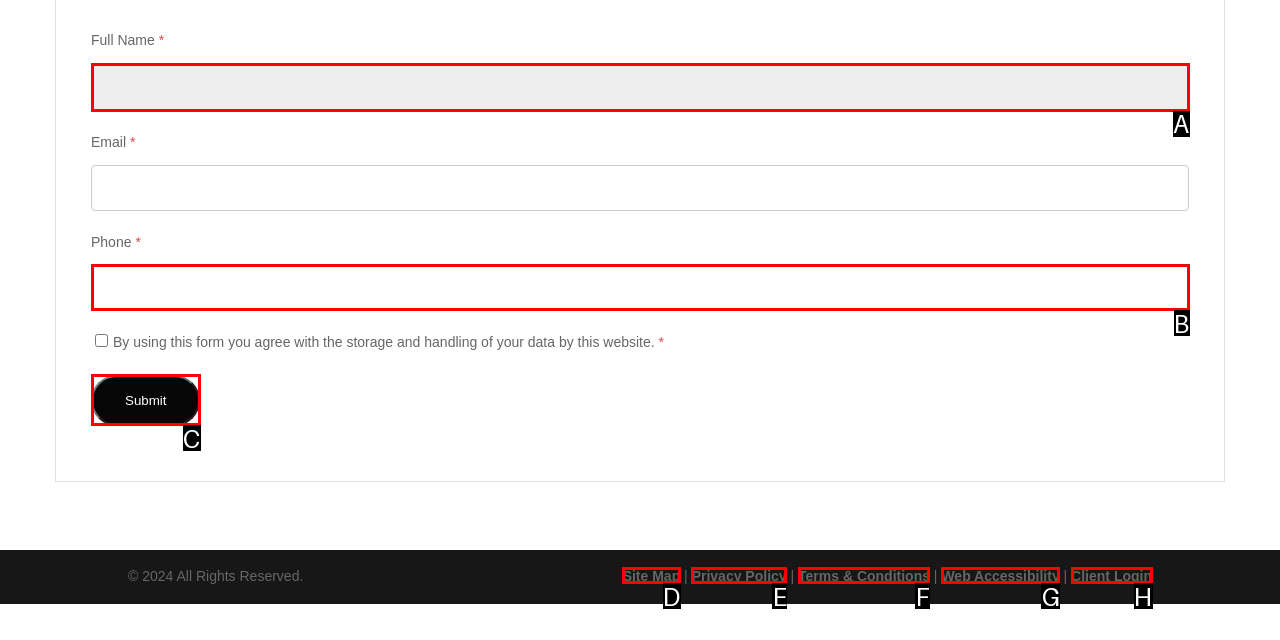Pick the option that corresponds to: Terms & Conditions
Provide the letter of the correct choice.

F